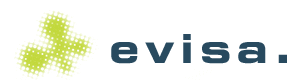Elaborate on the contents of the image in a comprehensive manner.

The image features the logo of "EVISA," which is prominently displayed in a modern and minimalist design. The logo showcases a graphic element in a light green hue that incorporates a textured, dotted pattern, positioned to the left. Next to this graphic, the word "evisa." is presented in a bold, dark blue sans-serif font, emphasizing clarity and professionalism. This logo represents the EVISA organization, which is involved in various scientific and analytical services, and is featured prominently at the top of their website, reflecting the brand's identity and mission in the field of research and consultancy.